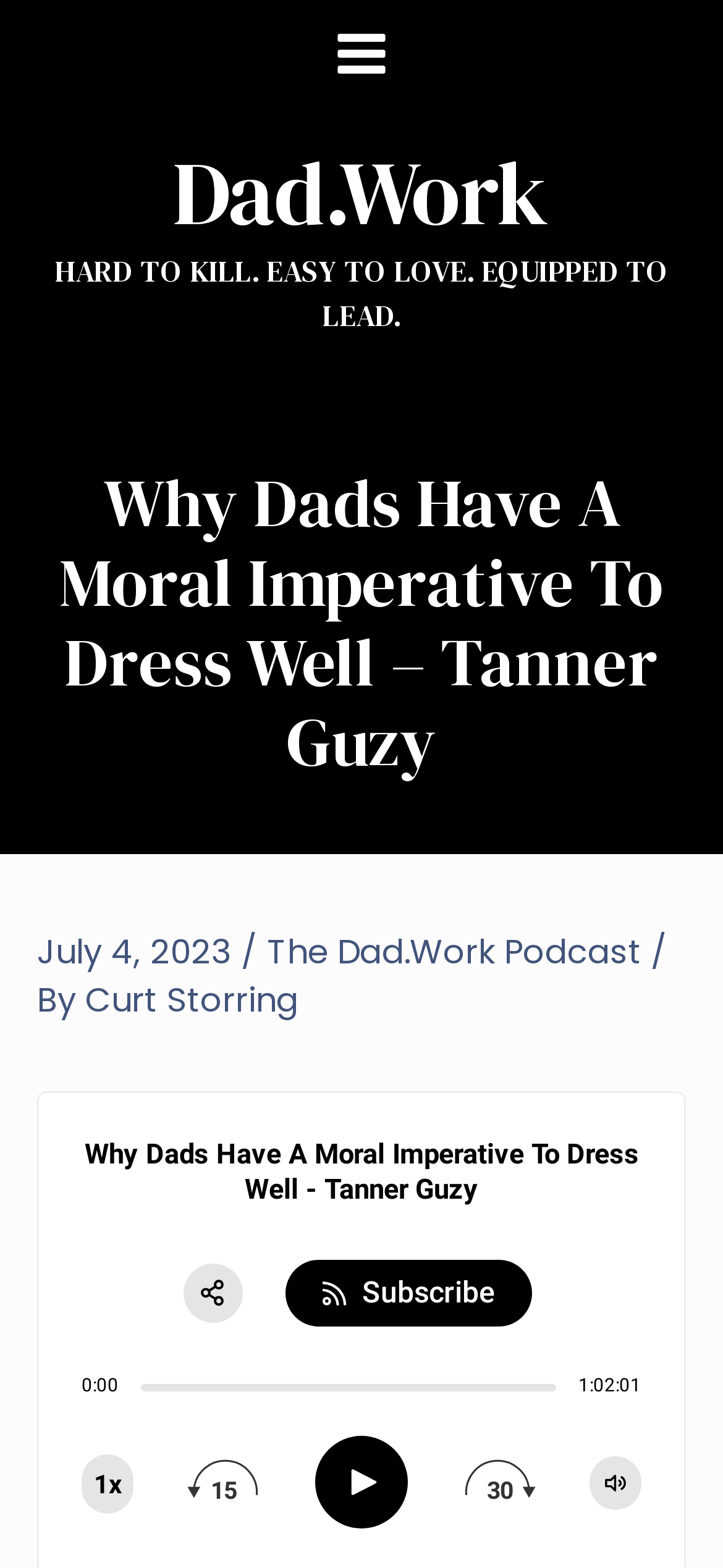Create a detailed narrative of the webpage’s visual and textual elements.

This webpage appears to be a podcast episode page from the Dad.Work website. At the top, there is a large image that spans the entire width of the page. Below the image, there is a main menu button on the right side, accompanied by a smaller image. To the left of the main menu button, there is a link to the Dad.Work website and a tagline that reads "HARD TO KILL. EASY TO LOVE. EQUIPPED TO LEAD."

The main content of the page is a podcast episode titled "Why Dads Have A Moral Imperative To Dress Well – Tanner Guzy." The title is displayed prominently in a large font, with the date "July 4, 2023" and a link to "The Dad.Work Podcast" below it. There is also a byline that reads "By Curt Storring."

Below the title, there is a audio player with controls to play, pause, and adjust the speed of the audio. The audio player also displays the duration of the episode, which is 1 hour and 2 minutes. There are several buttons to the right of the audio player, including a subscribe button and a button to change the volume.

On the right side of the page, there are several social media links, including links to share the episode on Facebook, Twitter, and LinkedIn. There are also links to listen to the episode on Apple Podcasts and Spotify.

At the bottom of the page, there is a call-to-action to leave a review, which is likely to help other dads find the show.